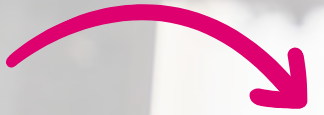Answer the following inquiry with a single word or phrase:
What is the heading above the arrow?

Book a Call Today!